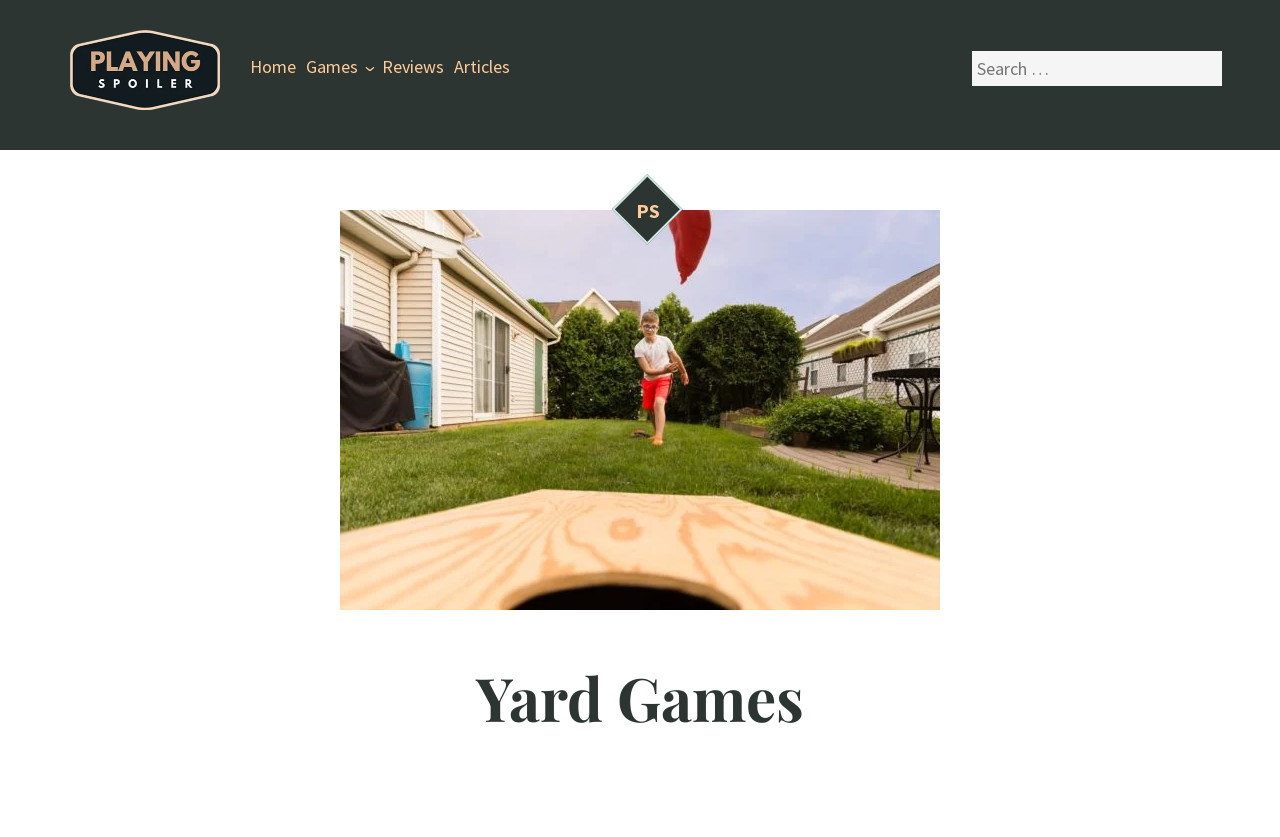What is the main topic of the webpage?
Based on the visual, give a brief answer using one word or a short phrase.

Yard Games